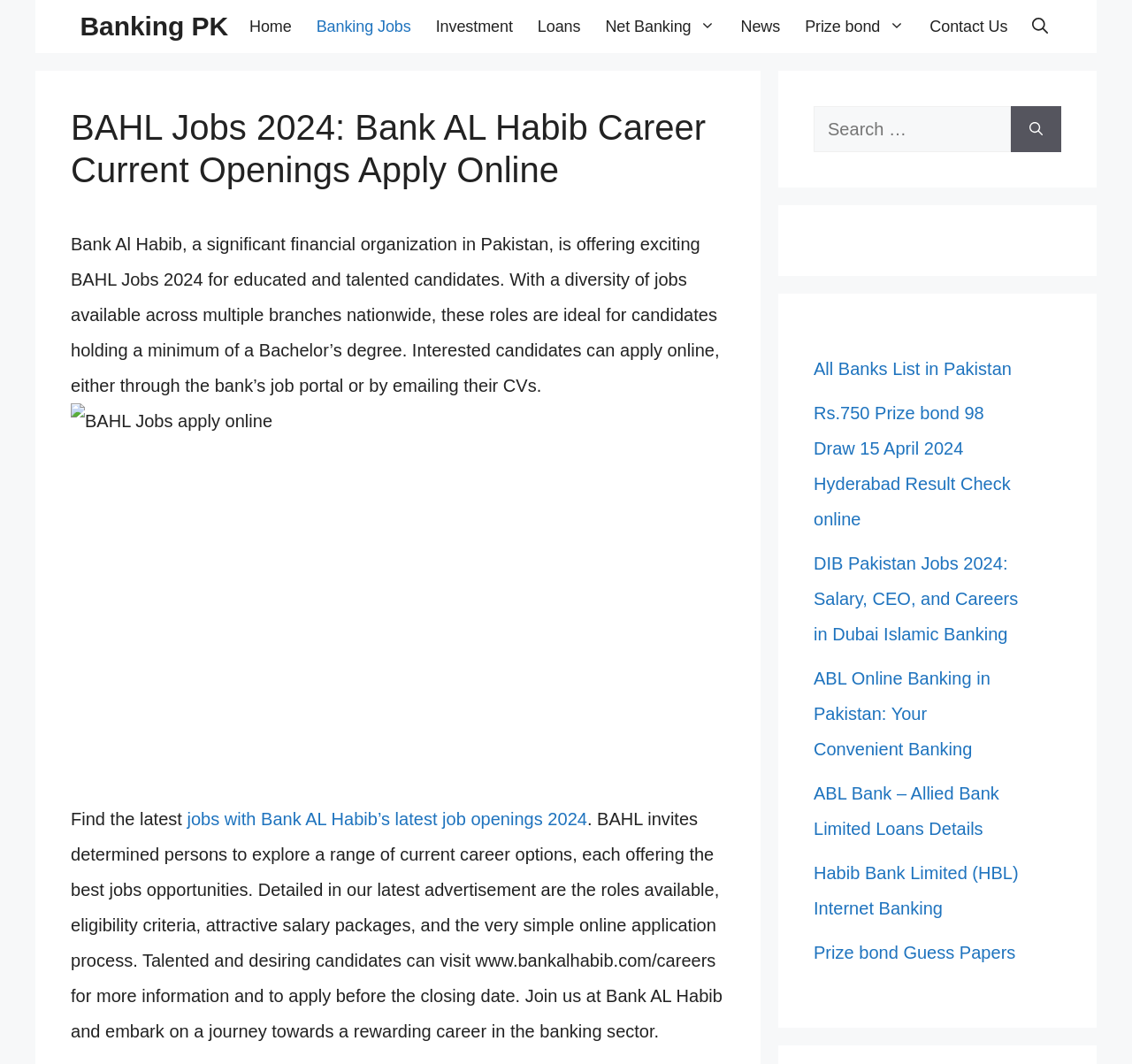What is the name of the bank offering jobs?
Please look at the screenshot and answer using one word or phrase.

Bank AL Habib